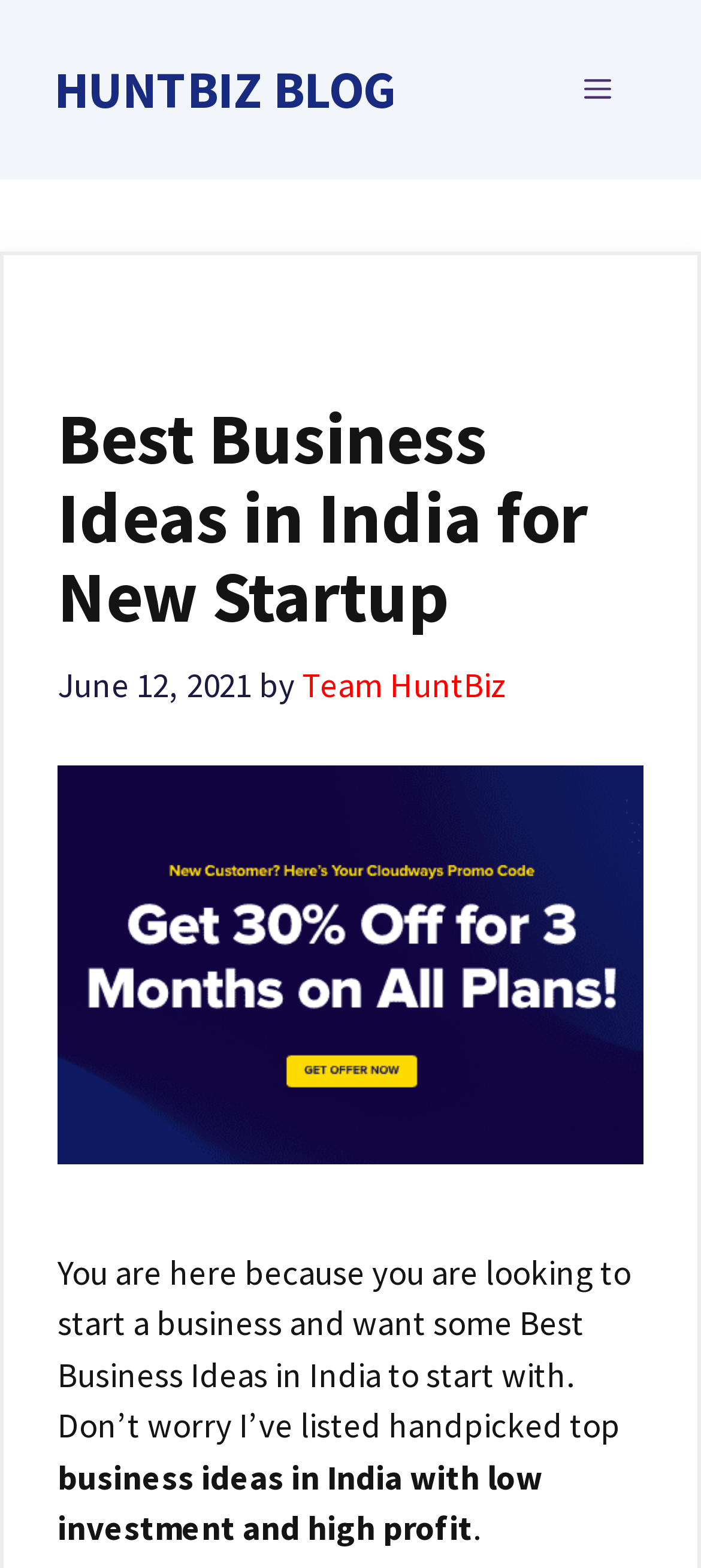What is the main heading of this webpage? Please extract and provide it.

Best Business Ideas in India for New Startup